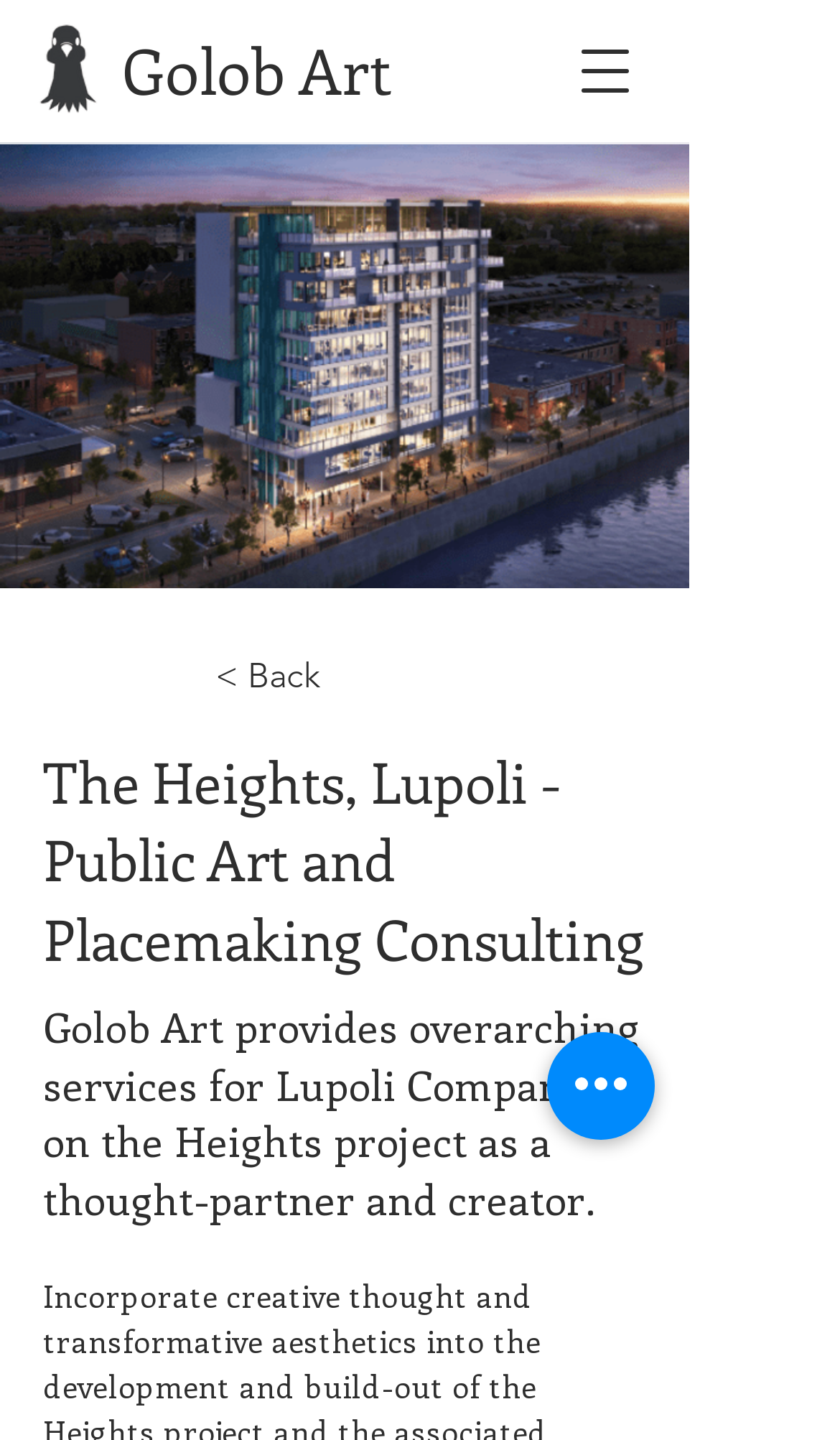Identify the bounding box coordinates for the UI element mentioned here: "aria-label="Quick actions"". Provide the coordinates as four float values between 0 and 1, i.e., [left, top, right, bottom].

[0.651, 0.717, 0.779, 0.792]